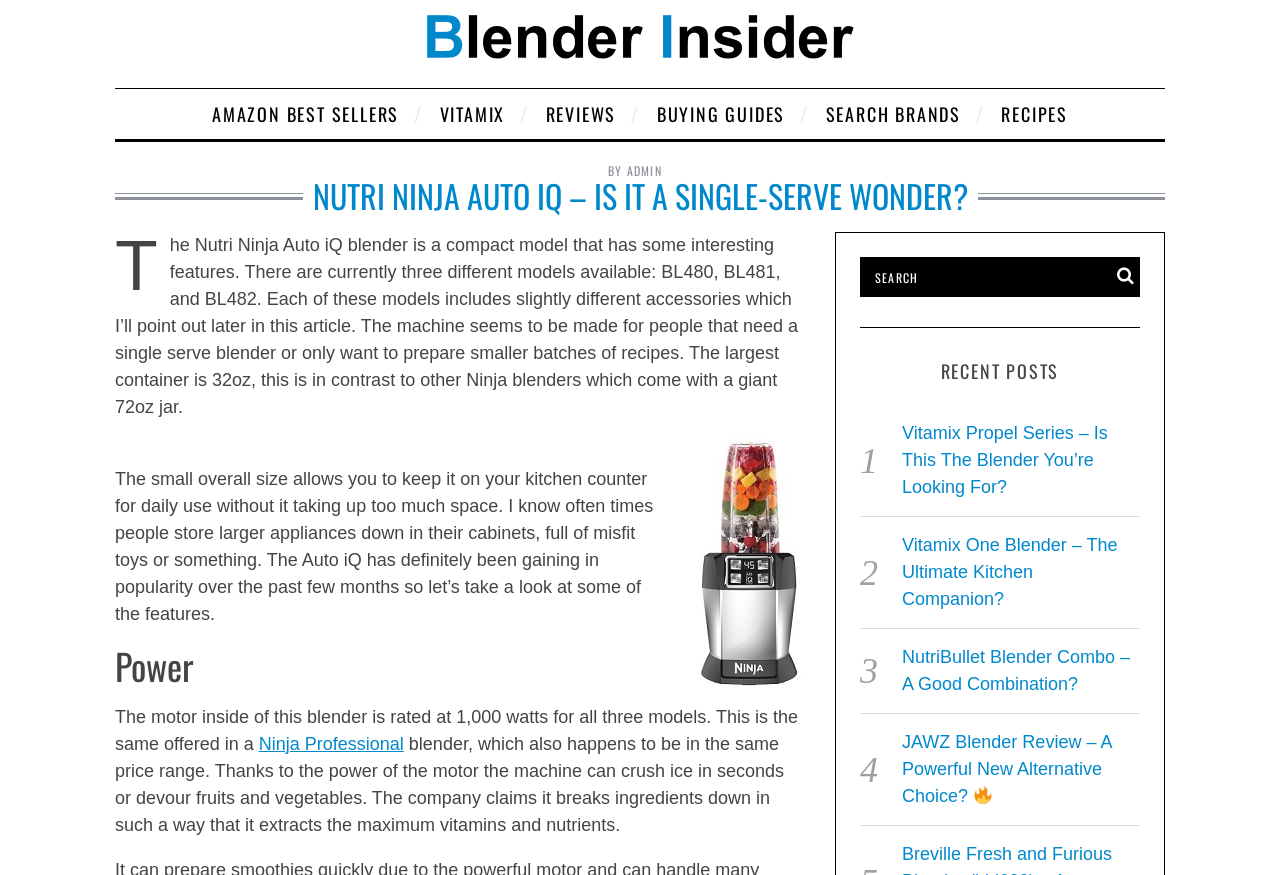Can you find and provide the main heading text of this webpage?

NUTRI NINJA AUTO IQ – IS IT A SINGLE-SERVE WONDER?